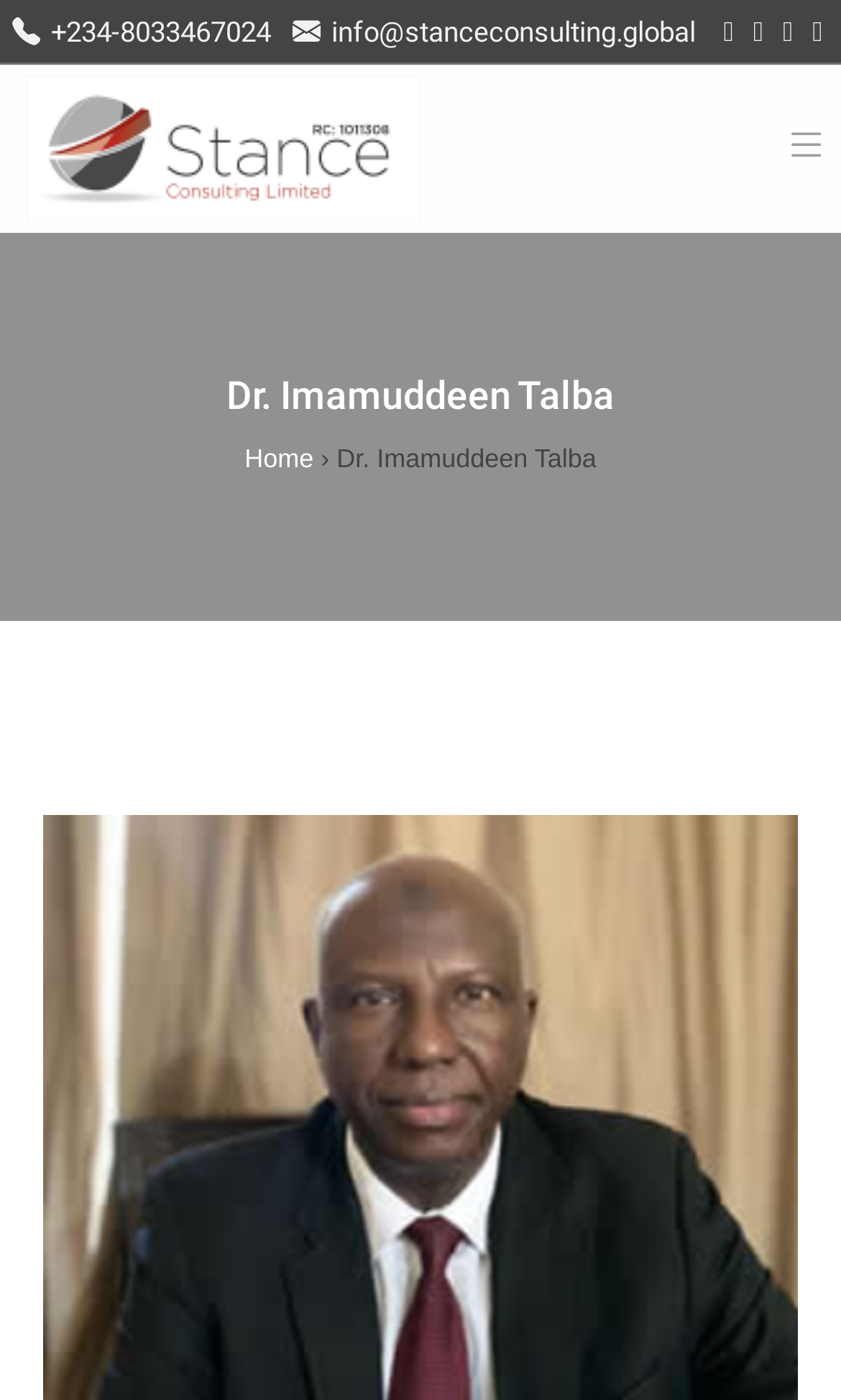Given the following UI element description: "title="Facebook"", find the bounding box coordinates in the webpage screenshot.

[0.86, 0.011, 0.872, 0.034]